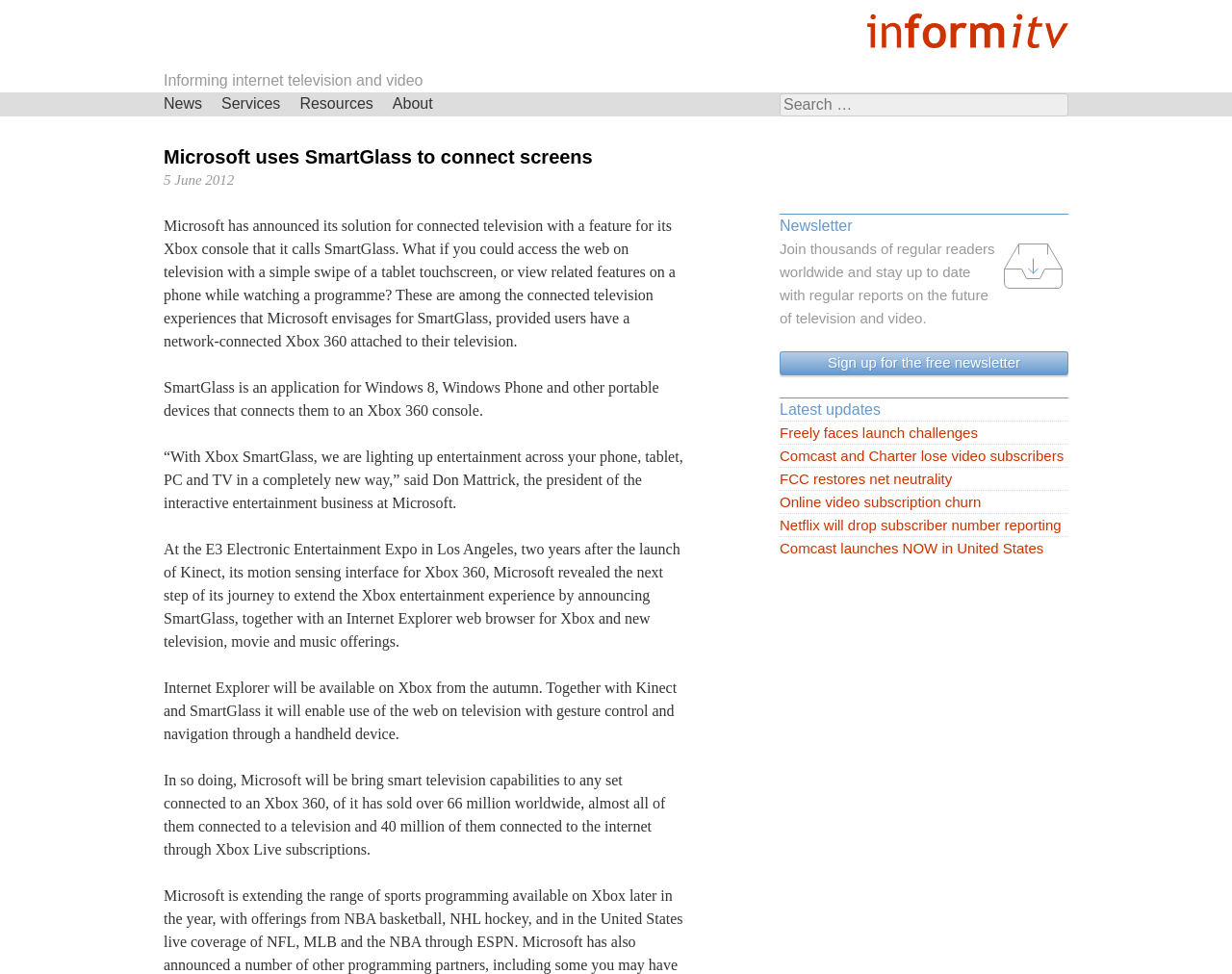Please provide the bounding box coordinates for the element that needs to be clicked to perform the following instruction: "Read the latest update Freely faces launch challenges". The coordinates should be given as four float numbers between 0 and 1, i.e., [left, top, right, bottom].

[0.633, 0.433, 0.867, 0.456]